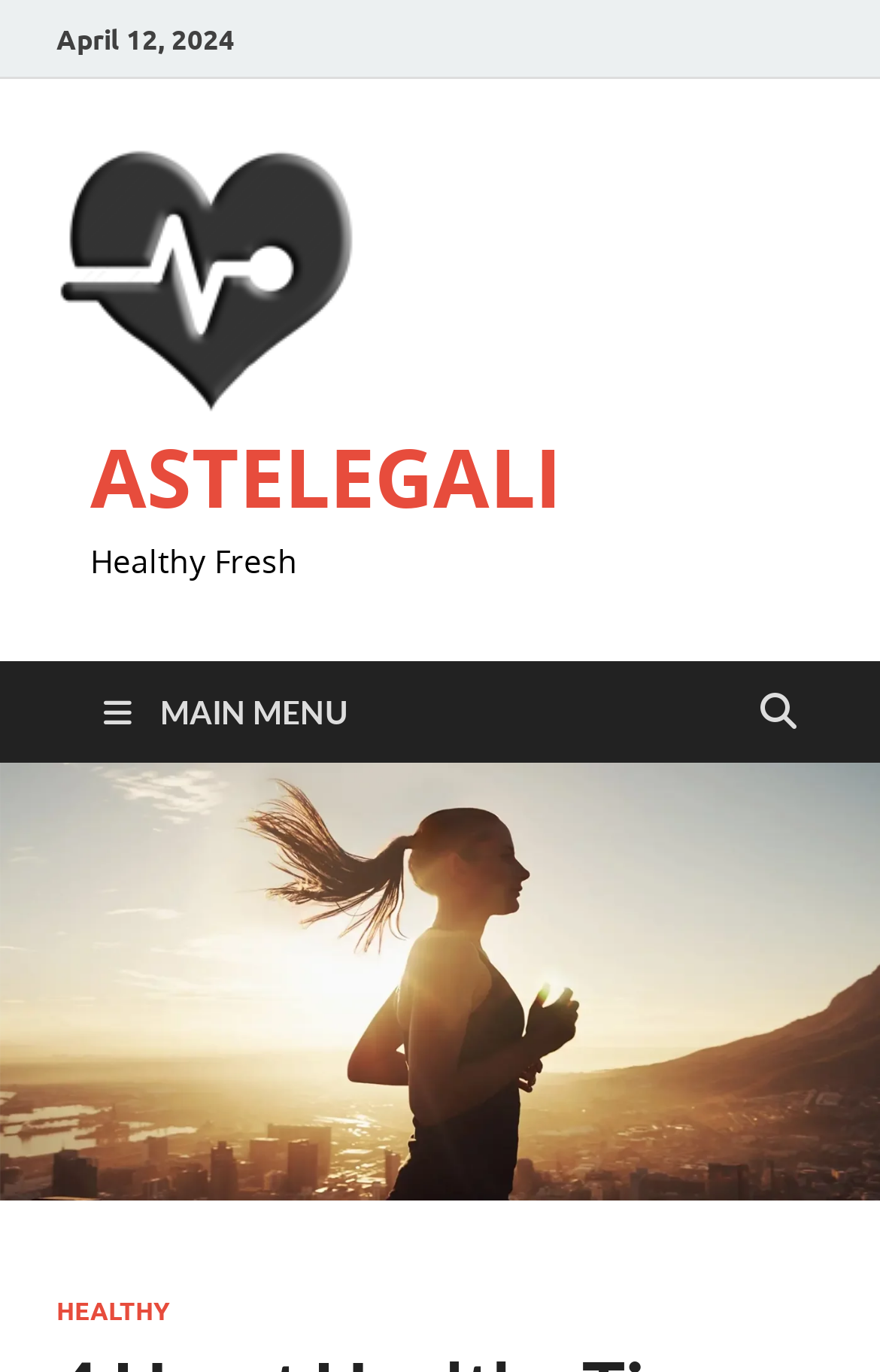What is the text above the 'ASTELEGALI' link?
Using the image, elaborate on the answer with as much detail as possible.

I found the text 'Healthy Fresh' on the webpage, which is located above the 'ASTELEGALI' link, indicated by the bounding box coordinates [0.103, 0.393, 0.338, 0.424].